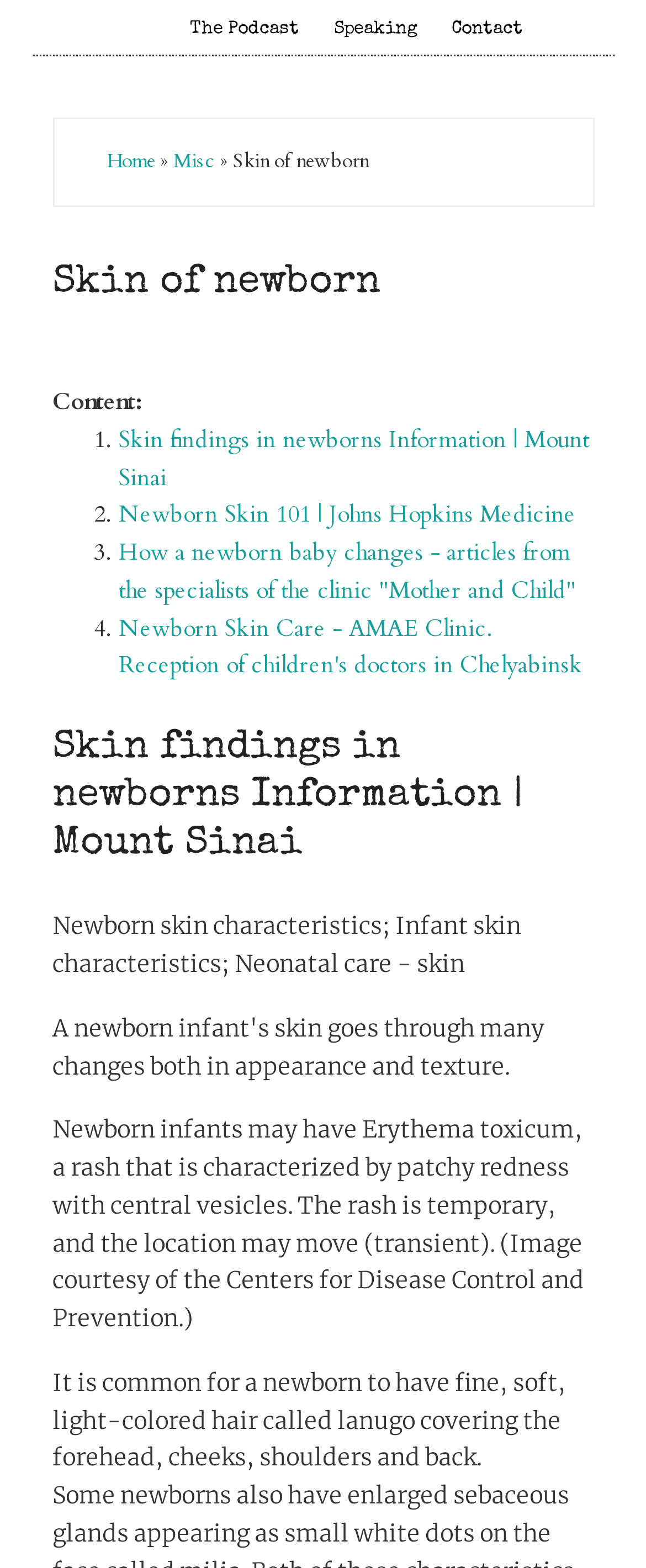Identify the bounding box for the UI element described as: "Home". The coordinates should be four float numbers between 0 and 1, i.e., [left, top, right, bottom].

[0.165, 0.094, 0.24, 0.111]